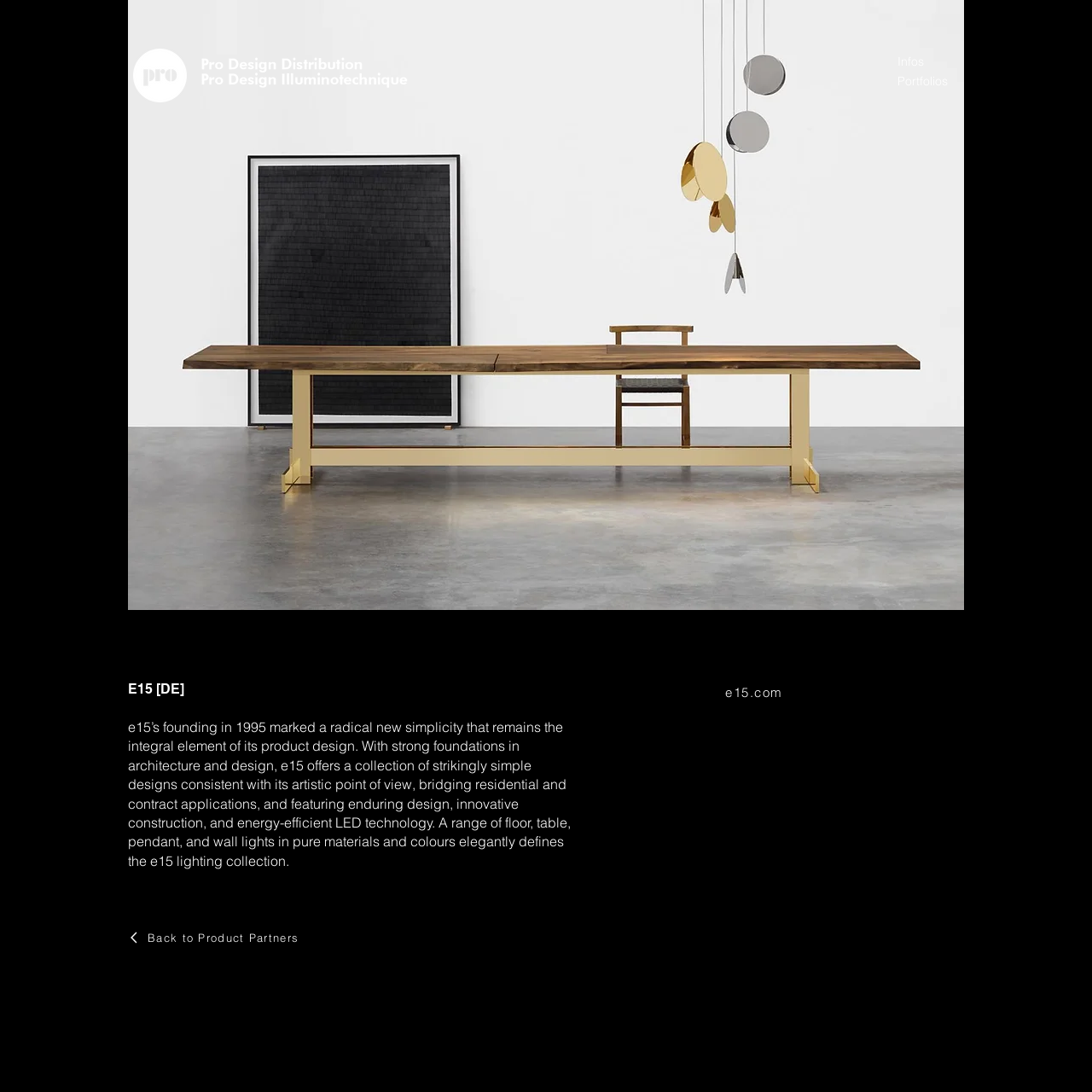Using the details from the image, please elaborate on the following question: What is the main product category?

The main product category is inferred from the text 'A range of floor, table, pendant, and wall lights in pure materials and colours elegantly defines the e15 lighting collection.' which mentions different types of lights, indicating that the company's main product category is lighting.